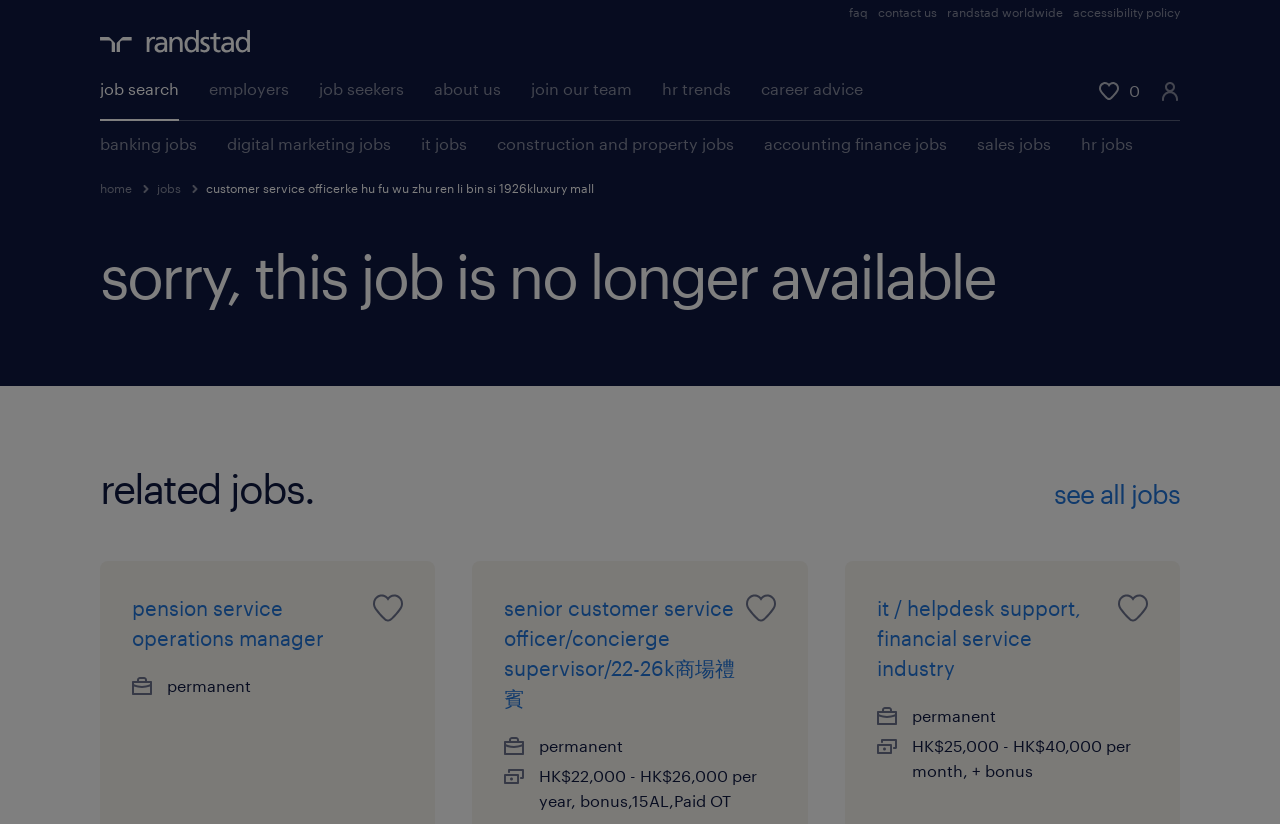From the element description digital marketing jobs, predict the bounding box coordinates of the UI element. The coordinates must be specified in the format (top-left x, top-left y, bottom-right x, bottom-right y) and should be within the 0 to 1 range.

[0.177, 0.163, 0.305, 0.186]